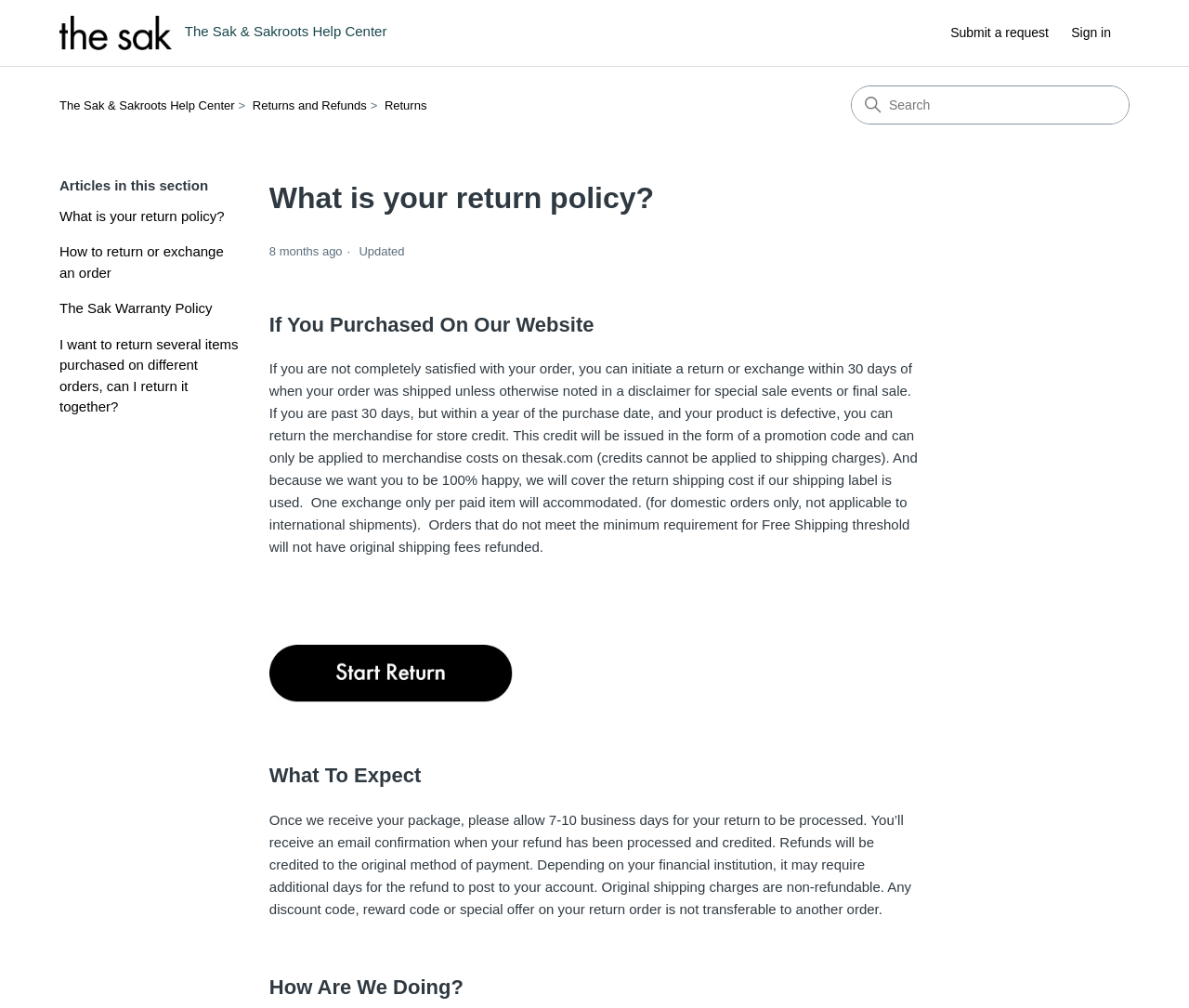What type of content is presented on this webpage? Examine the screenshot and reply using just one word or a brief phrase.

Help center article